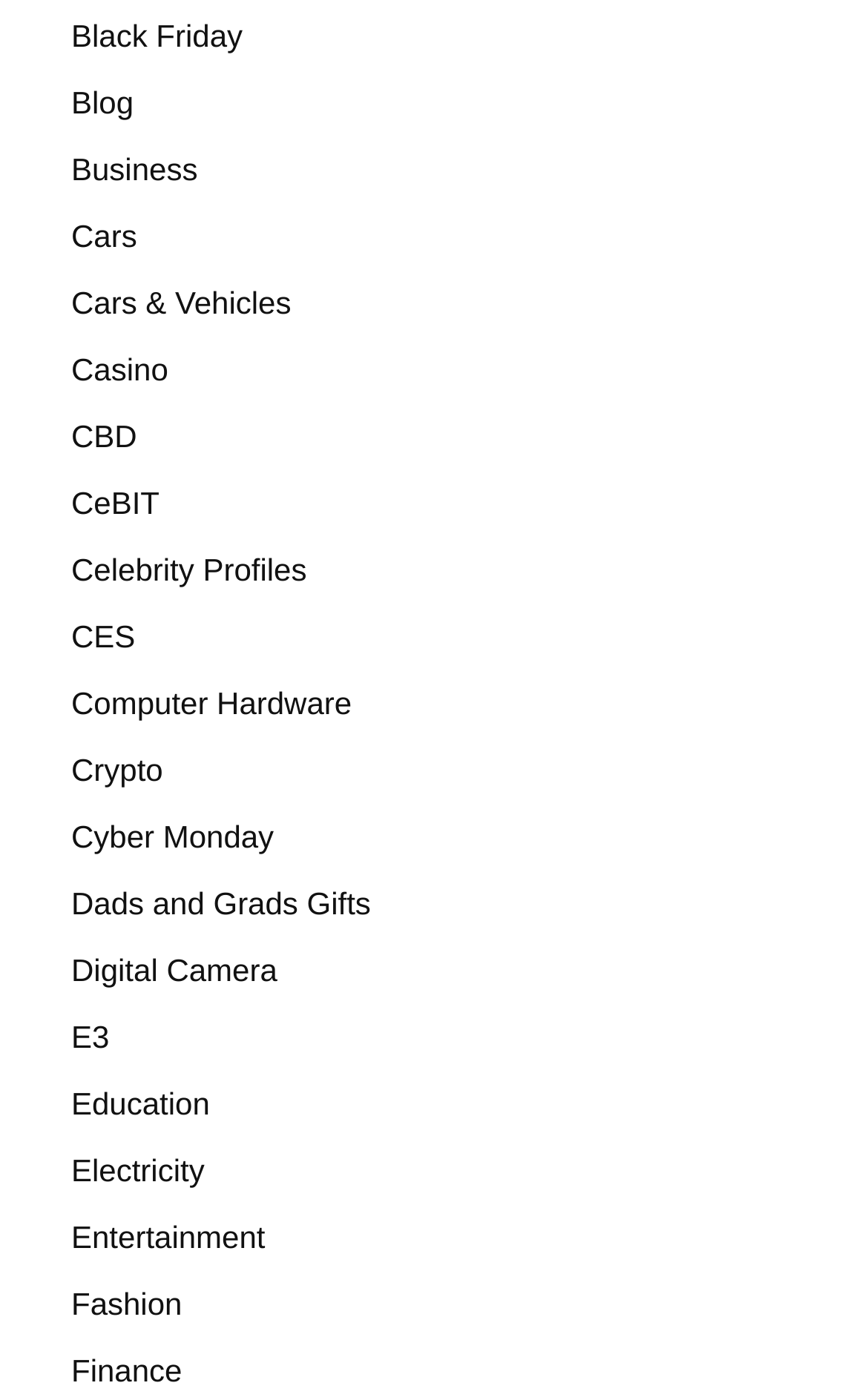Could you provide the bounding box coordinates for the portion of the screen to click to complete this instruction: "Check out Celebrity Profiles"?

[0.082, 0.394, 0.353, 0.419]